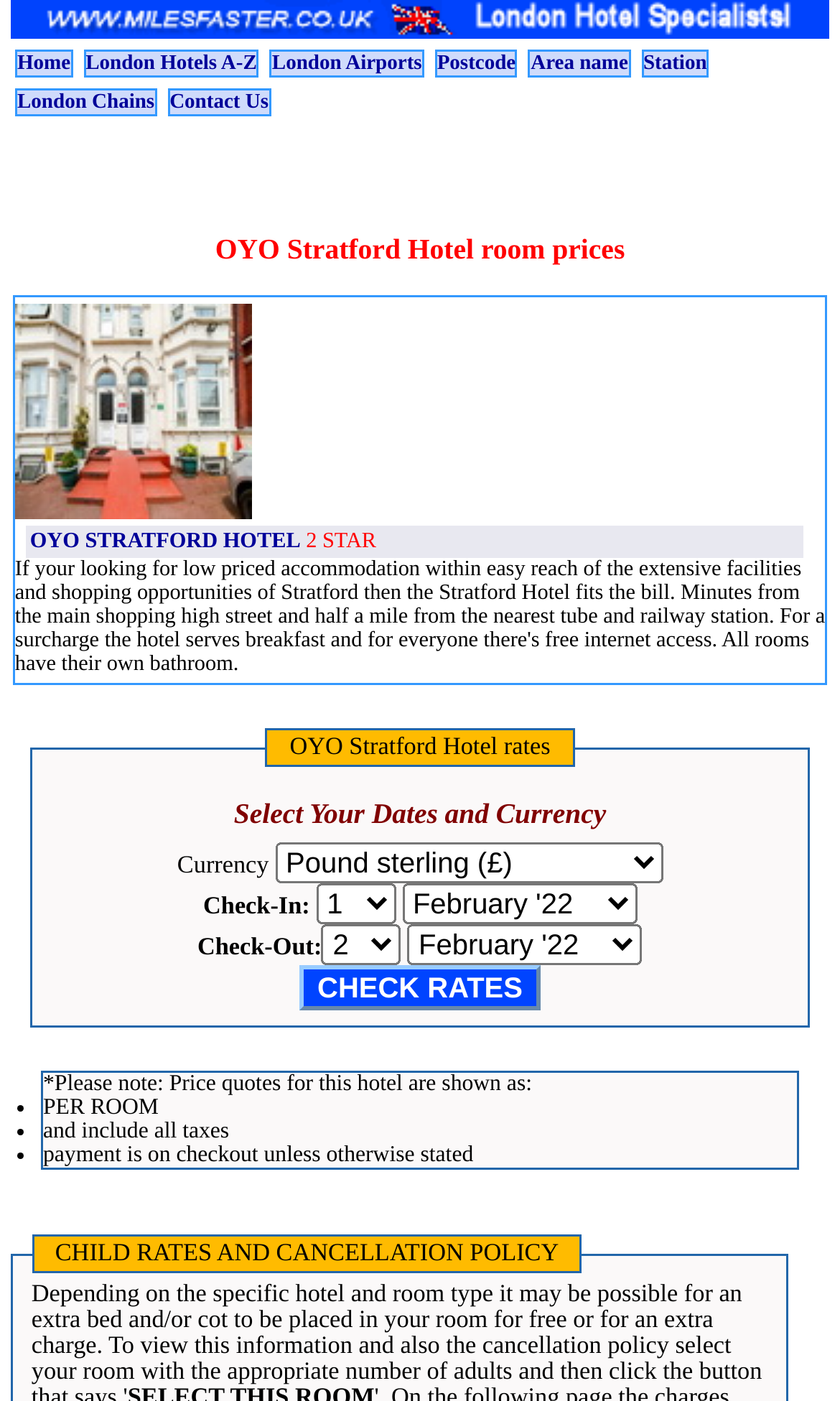Please identify the bounding box coordinates of the clickable area that will allow you to execute the instruction: "Go to London Hotels A-Z".

[0.099, 0.035, 0.308, 0.055]